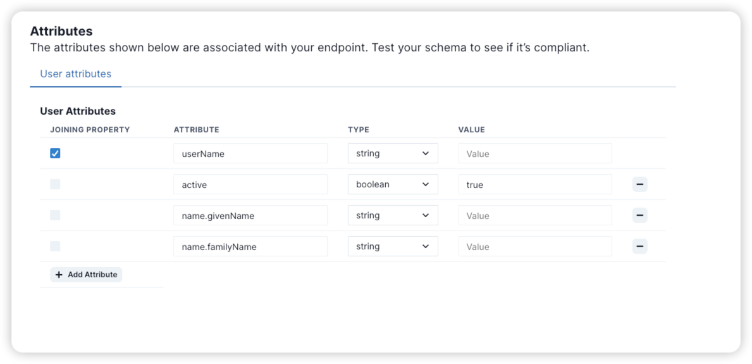What is the purpose of the 'Value' column?
Using the information from the image, answer the question thoroughly.

The 'Value' column is included in the table to allow users to populate these fields with relevant data, implying that the attributes listed can be assigned specific values to define user profiles.